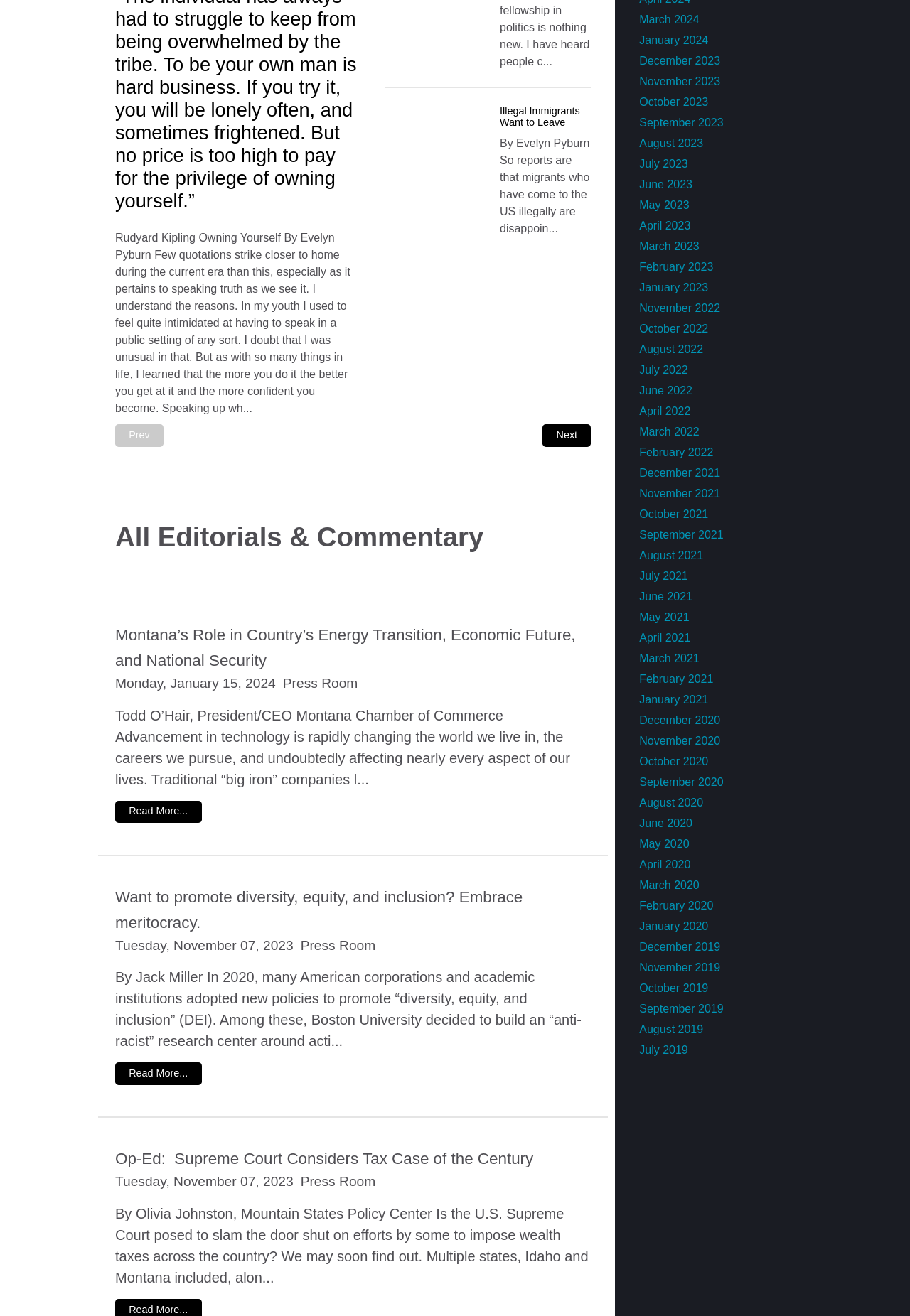Ascertain the bounding box coordinates for the UI element detailed here: "Next". The coordinates should be provided as [left, top, right, bottom] with each value being a float between 0 and 1.

[0.596, 0.323, 0.649, 0.339]